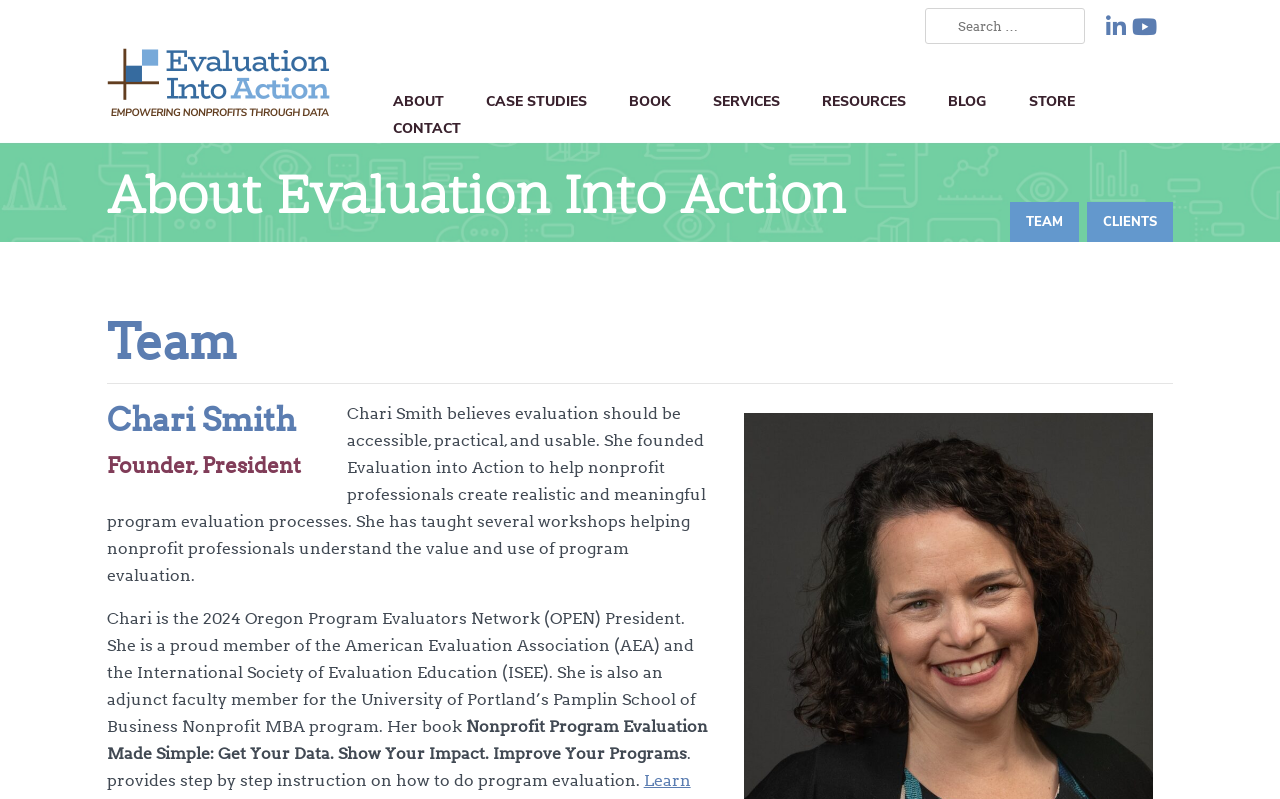Show the bounding box coordinates for the HTML element described as: "Team".

[0.789, 0.252, 0.843, 0.303]